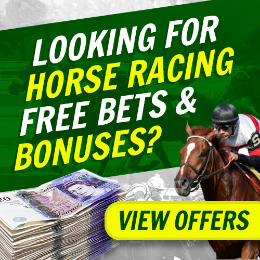Provide a comprehensive description of the image.

The image features an eye-catching advertisement for horse racing free bets and bonuses. The bold yellow text at the top reads, "LOOKING FOR HORSE RACING FREE BETS & BONUSES?" against a vibrant green background, instantly attracting attention. Below the text, there is a stack of cash notes, emphasizing the monetary aspect of betting. To the right, a dynamic image of a jockey racing on a brown horse adds excitement and movement, highlighting the thrill of the sport. At the bottom, a bright green button with the text "VIEW OFFERS" invites users to engage further and explore the betting opportunities available. This advertisement aims to entice both seasoned bettors and newcomers interested in participating in horse racing betting.